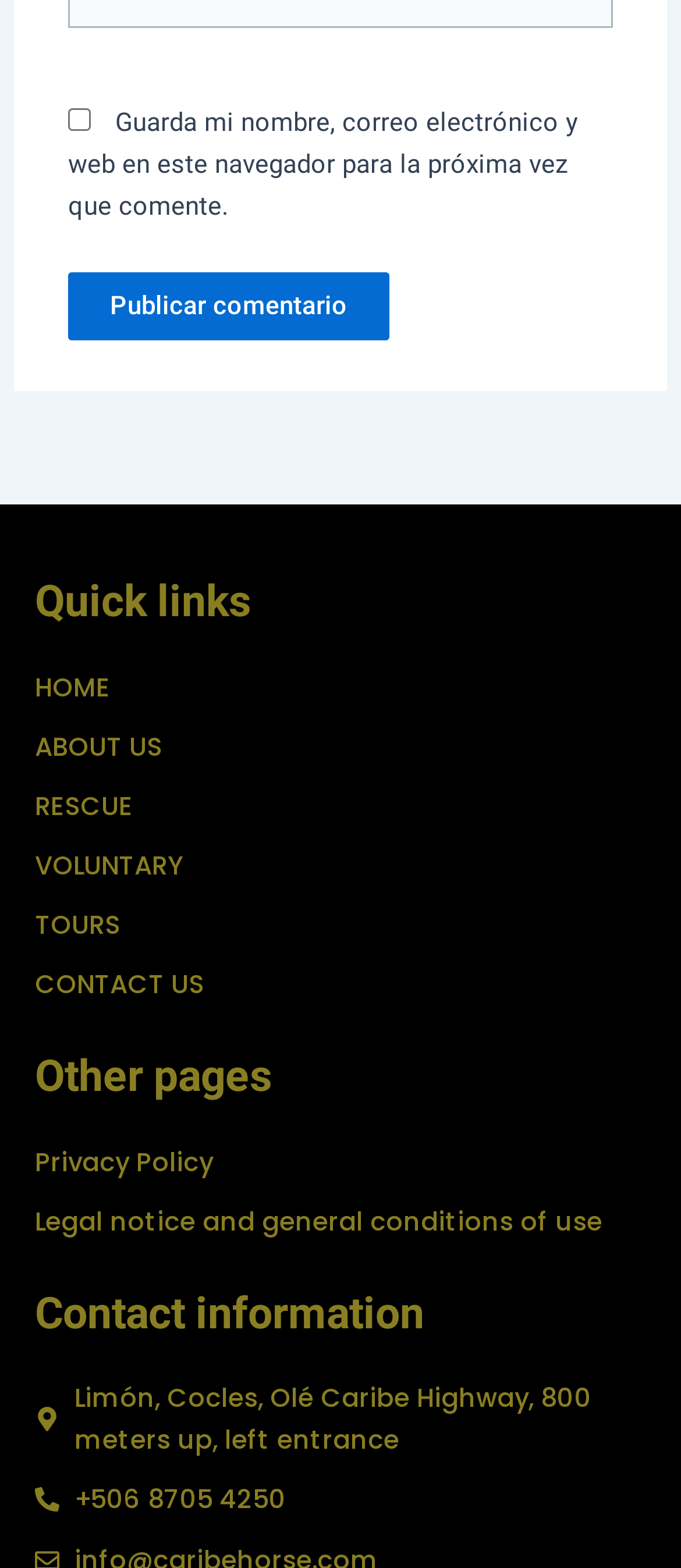Using the description: "Privacy Policy", identify the bounding box of the corresponding UI element in the screenshot.

[0.051, 0.728, 0.949, 0.754]